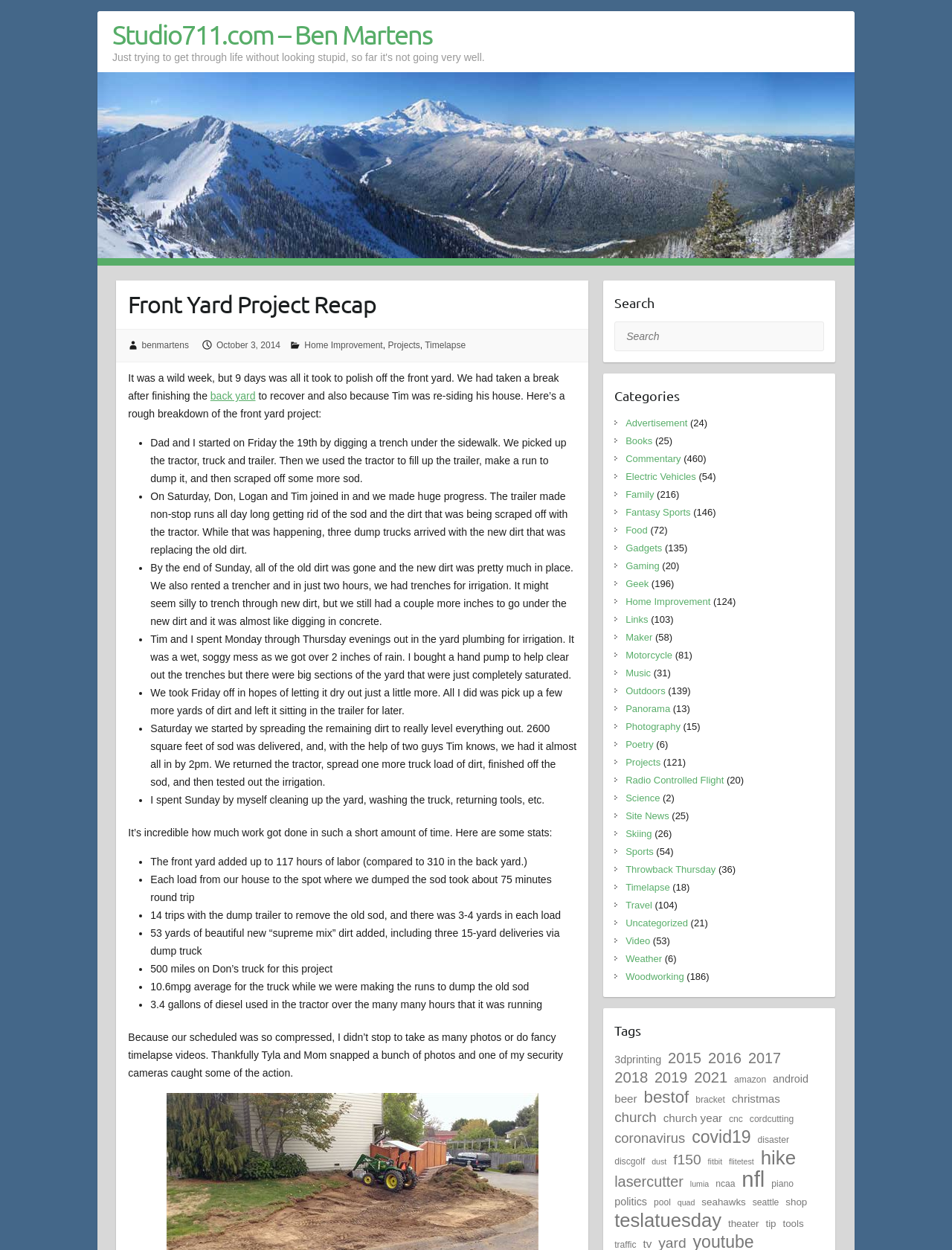Please locate the clickable area by providing the bounding box coordinates to follow this instruction: "Search for something".

[0.645, 0.257, 0.866, 0.281]